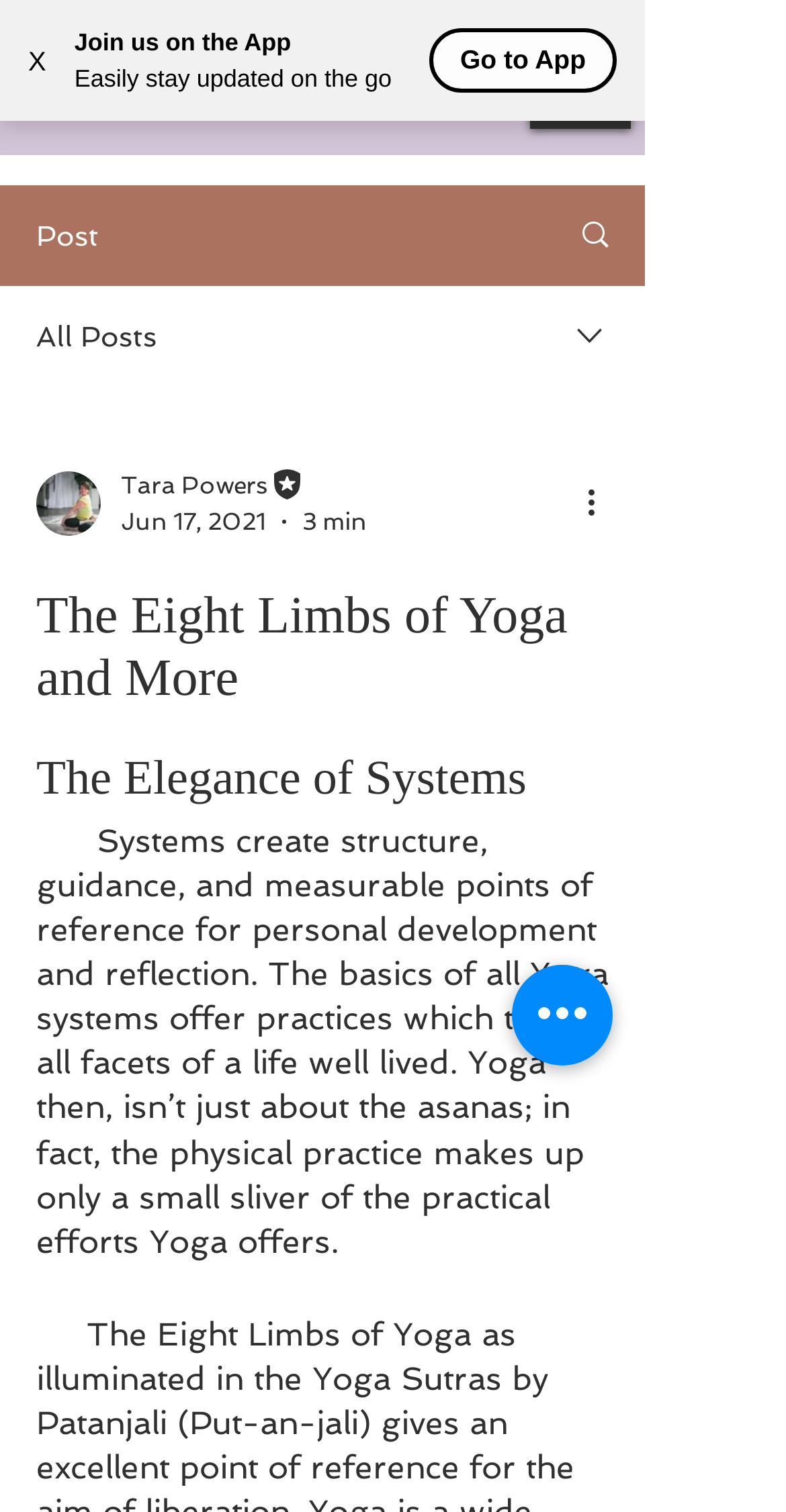Determine the bounding box coordinates of the region I should click to achieve the following instruction: "Learn about BWFLI Roundtable". Ensure the bounding box coordinates are four float numbers between 0 and 1, i.e., [left, top, right, bottom].

None